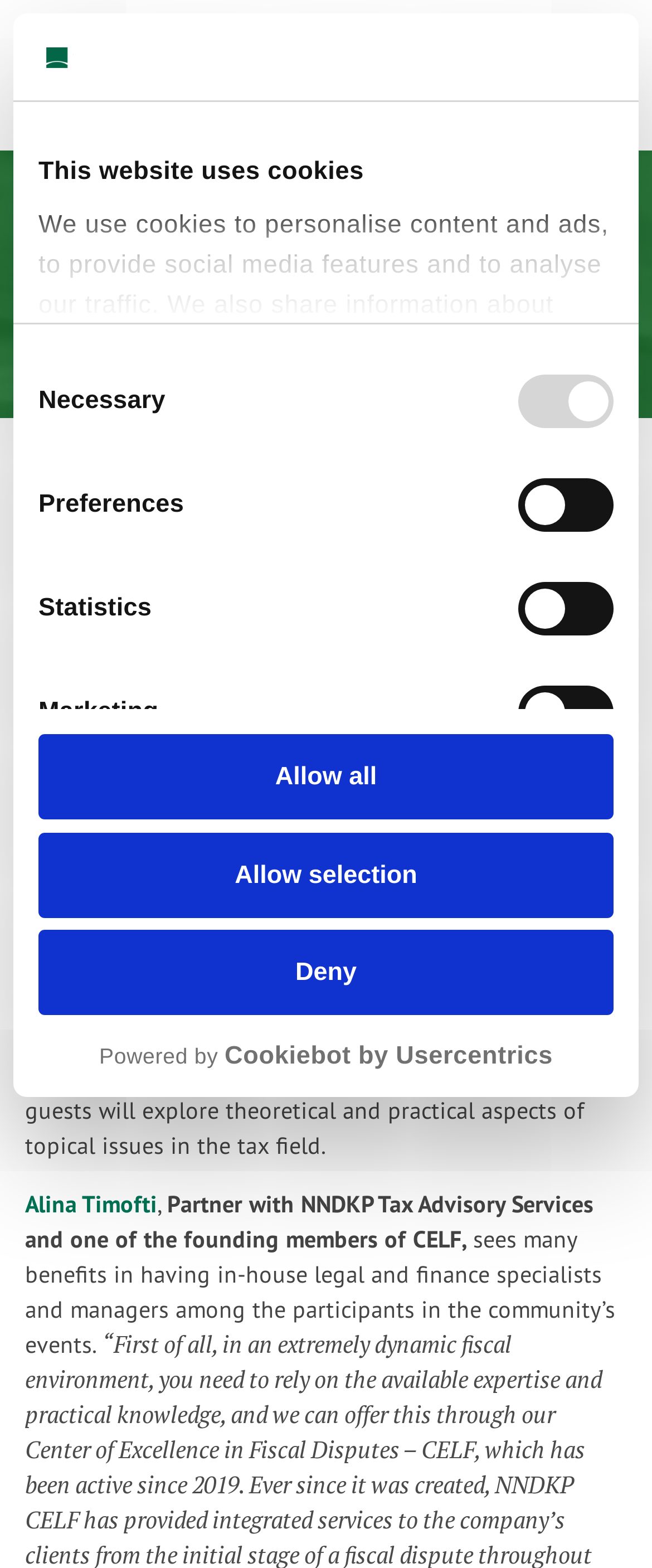Give an extensive and precise description of the webpage.

The webpage is about the launch of the CELF community by the NNDKP Center of Excellence in Fiscal Disputes (NNDKP CELF) in collaboration with Oameni și Companii (OSC). 

At the top of the page, there is a dialog box with a logo and a tab panel for cookie consent. The dialog box takes up most of the width of the page and is positioned near the top. Within the dialog box, there is a heading "This website uses cookies" followed by a paragraph of text explaining the use of cookies on the website. Below this, there are four checkboxes for selecting cookie preferences, labeled "Necessary", "Preferences", "Statistics", and "Marketing". 

To the right of the dialog box, there are three buttons: "Deny", "Allow selection", and "Allow all". Below these buttons, there is a link to "Show details" and another link with a logo that opens in a new window. 

Further down the page, there is a heading "NEWS" followed by a subheading "March 2023". Below this, there is a heading announcing the launch of the CELF community, which is followed by a link to "Print Friendly, PDF & Email". 

The main content of the page is a paragraph of text describing the CELF community, which is designed to provide a forum for debate for specialists in the legal and finance departments of companies, top executives, and entrepreneurs. The text also mentions that the community will organize a series of events throughout 2023 to explore theoretical and practical aspects of topical issues in the tax field. 

There is a mention of Alina Timofti, a Partner with NNDKP Tax Advisory Services and one of the founding members of CELF, who sees many benefits in having in-house legal and finance specialists and managers among the participants in the community’s events.